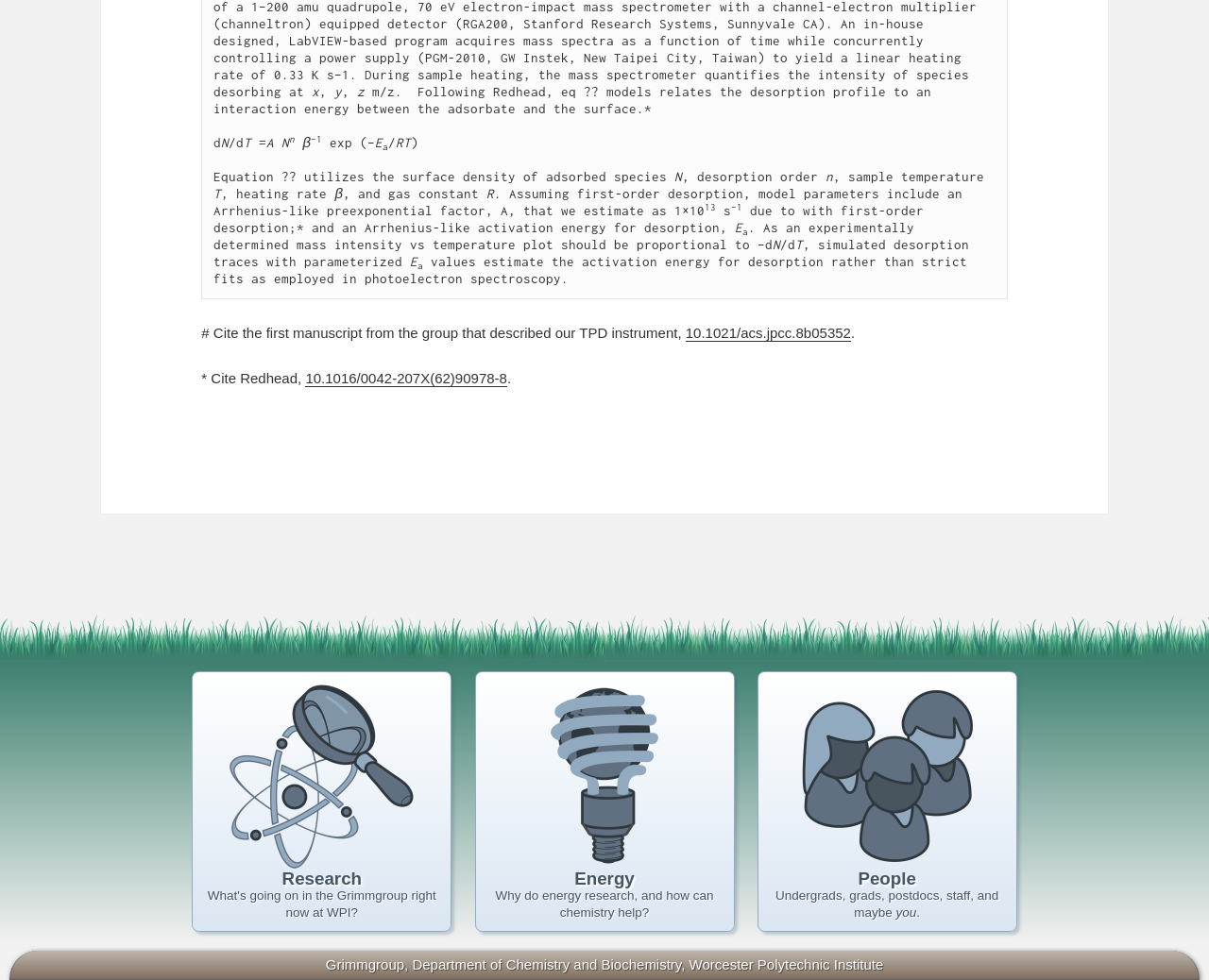Identify the bounding box coordinates for the UI element described by the following text: "10.1021/acs.jpcc.8b05352". Provide the coordinates as four float numbers between 0 and 1, in the format [left, top, right, bottom].

[0.567, 0.332, 0.704, 0.349]